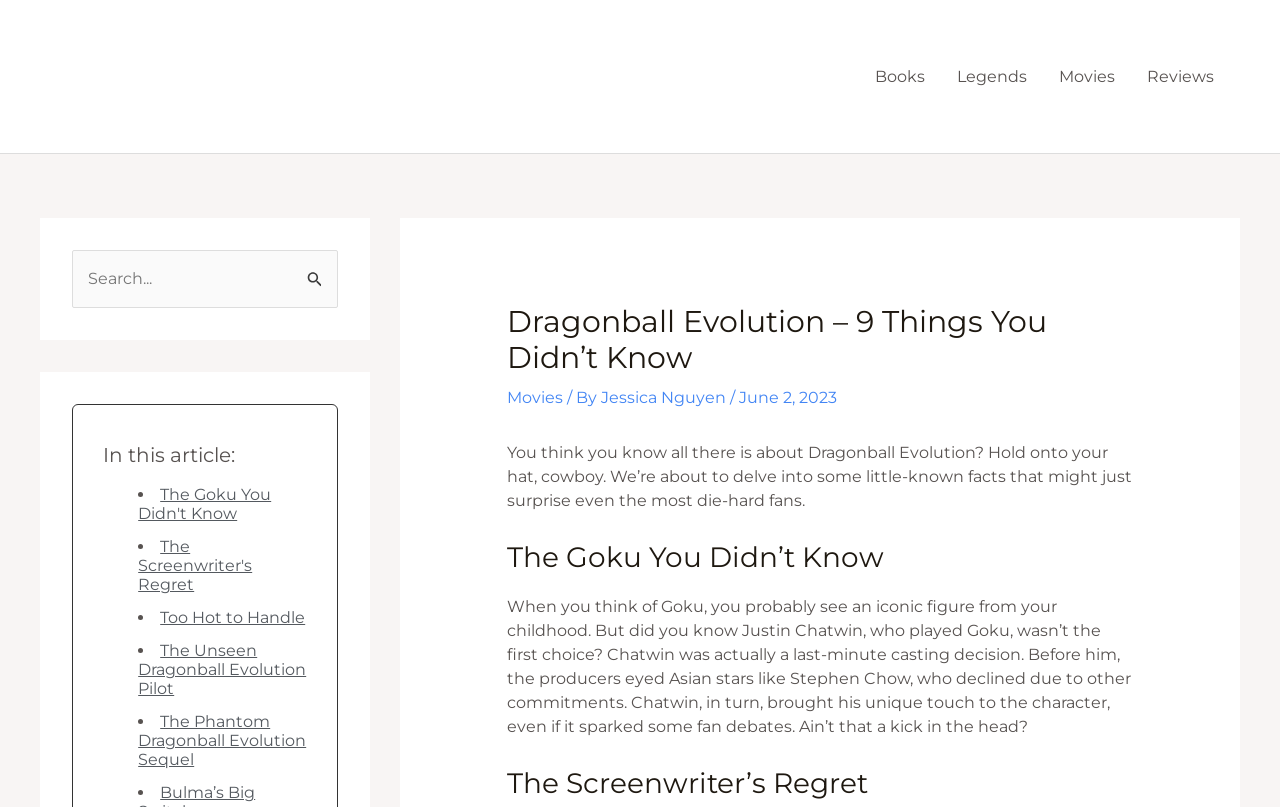What is the name of the author of the article? Observe the screenshot and provide a one-word or short phrase answer.

Jessica Nguyen